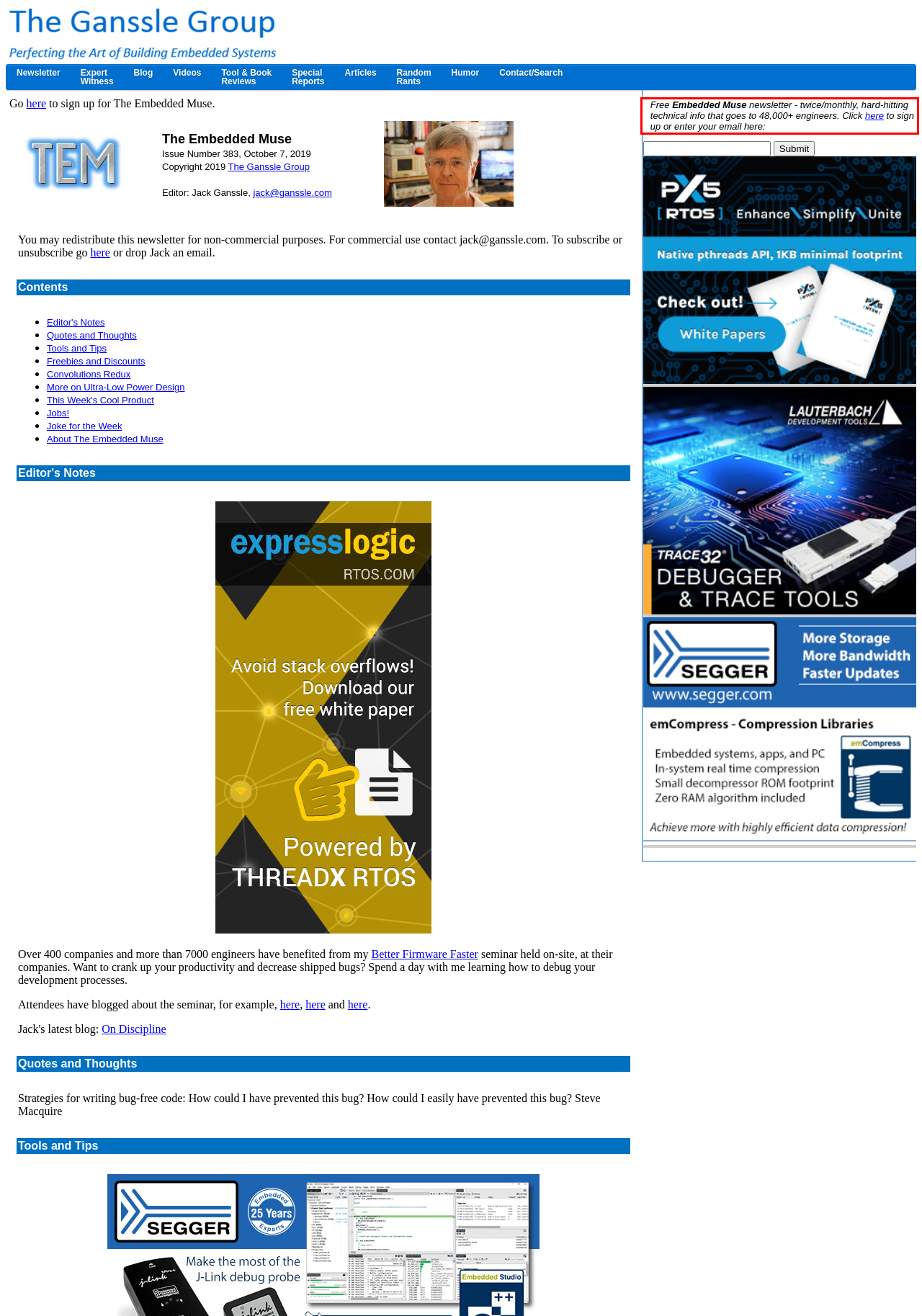Review the screenshot of the webpage and recognize the text inside the red rectangle bounding box. Provide the extracted text content.

Free Embedded Muse newsletter - twice/monthly, hard-hitting technical info that goes to 48,000+ engineers. Click here to sign up or enter your email here: